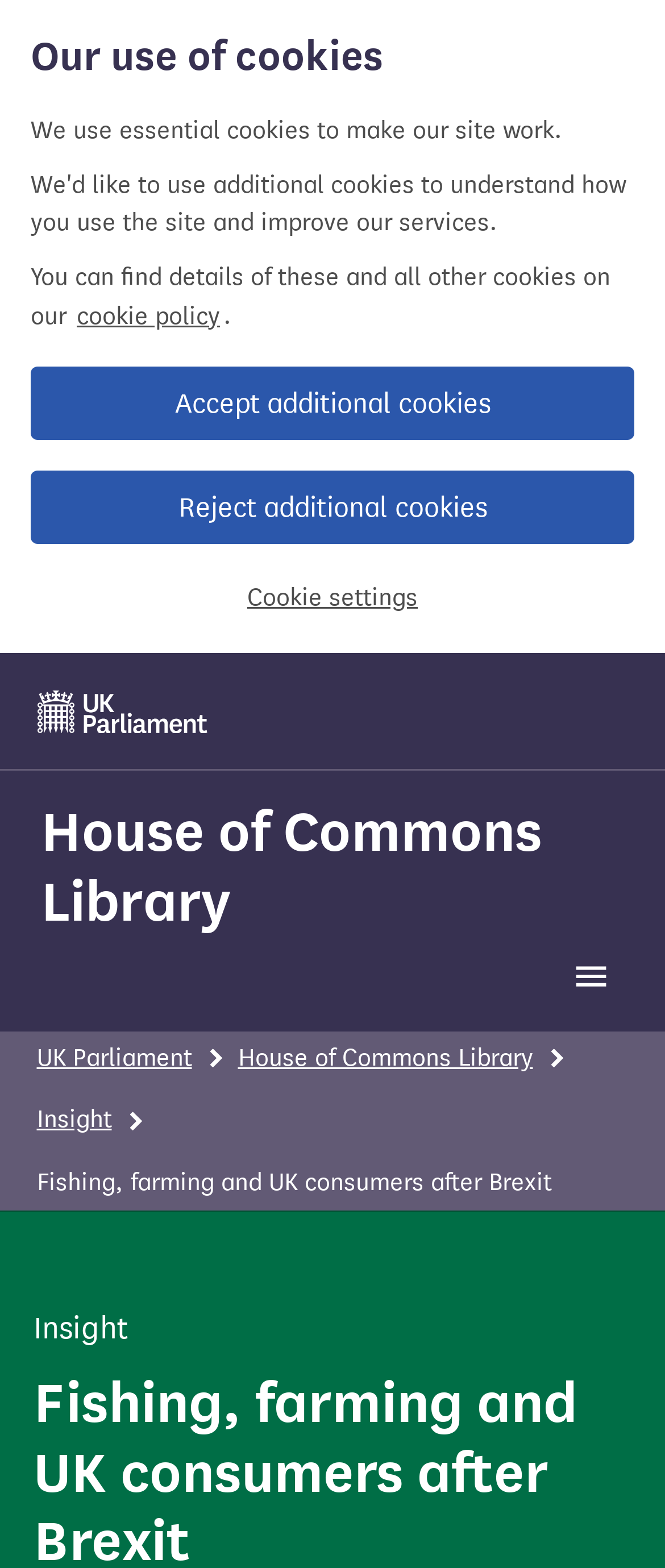Produce an elaborate caption capturing the essence of the webpage.

The webpage is about "Fishing, farming and UK consumers after Brexit". At the top of the page, there is a cookie banner that spans the entire width of the page, taking up about 42% of the screen from the top. Within the cookie banner, there is a heading "Our use of cookies" followed by two paragraphs of text explaining the use of essential cookies. There are also three links: "cookie policy", "Accept additional cookies", and "Reject additional cookies" aligned horizontally, and another link "Cookie settings" positioned to the right of the previous links.

Below the cookie banner, there is a link "Visit the UK Parliament website" on the left side of the page. Next to it, there is a site navigation menu that takes up about 90% of the screen width, containing a link "House of Commons Library" and a toggle button to expand or collapse the main navigation.

Further down, there is a breadcrumb menu that spans the entire width of the page, containing three links: "UK Parliament", "House of Commons Library", and "Insight". Below the breadcrumb menu, there is a heading "Fishing, farming and UK consumers after Brexit" that takes up about 77% of the screen width.